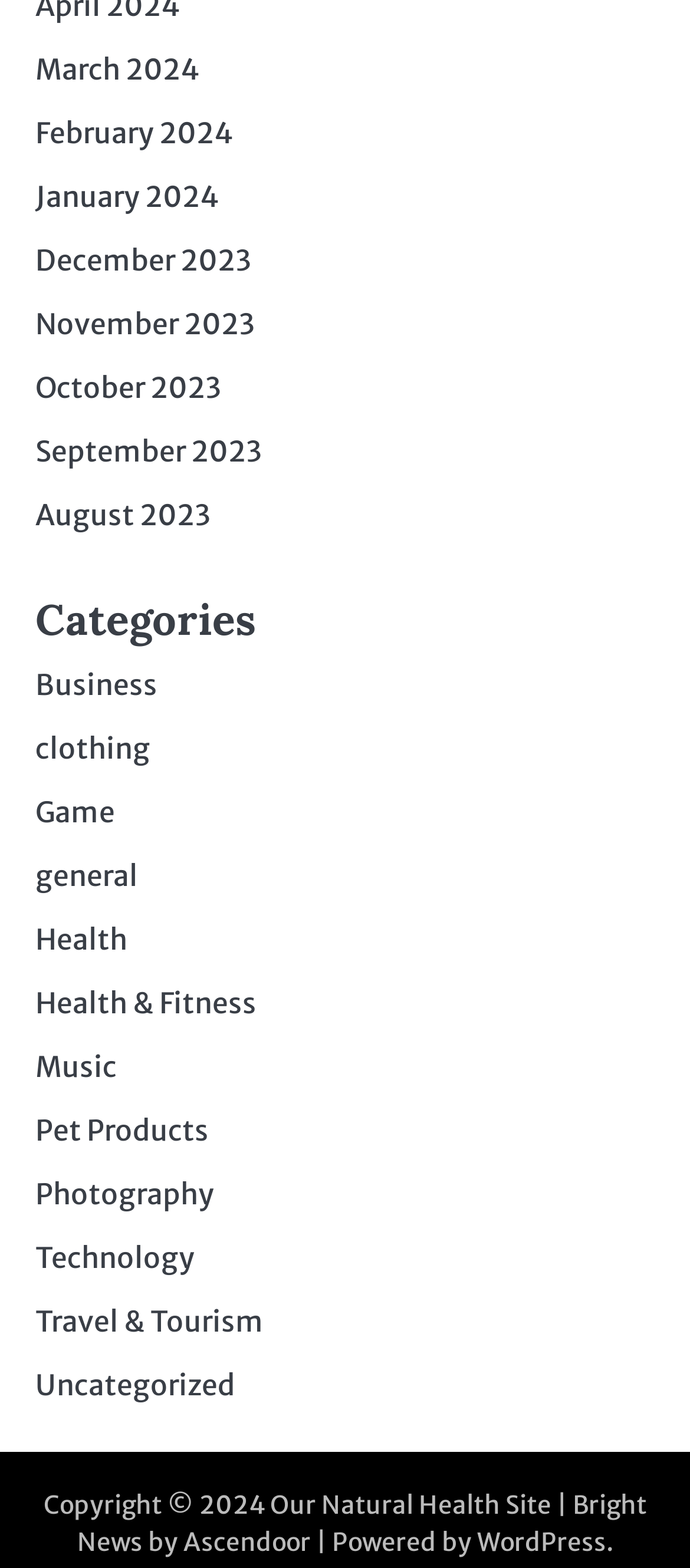Determine the bounding box coordinates of the target area to click to execute the following instruction: "Check Copyright information."

[0.063, 0.949, 0.391, 0.97]